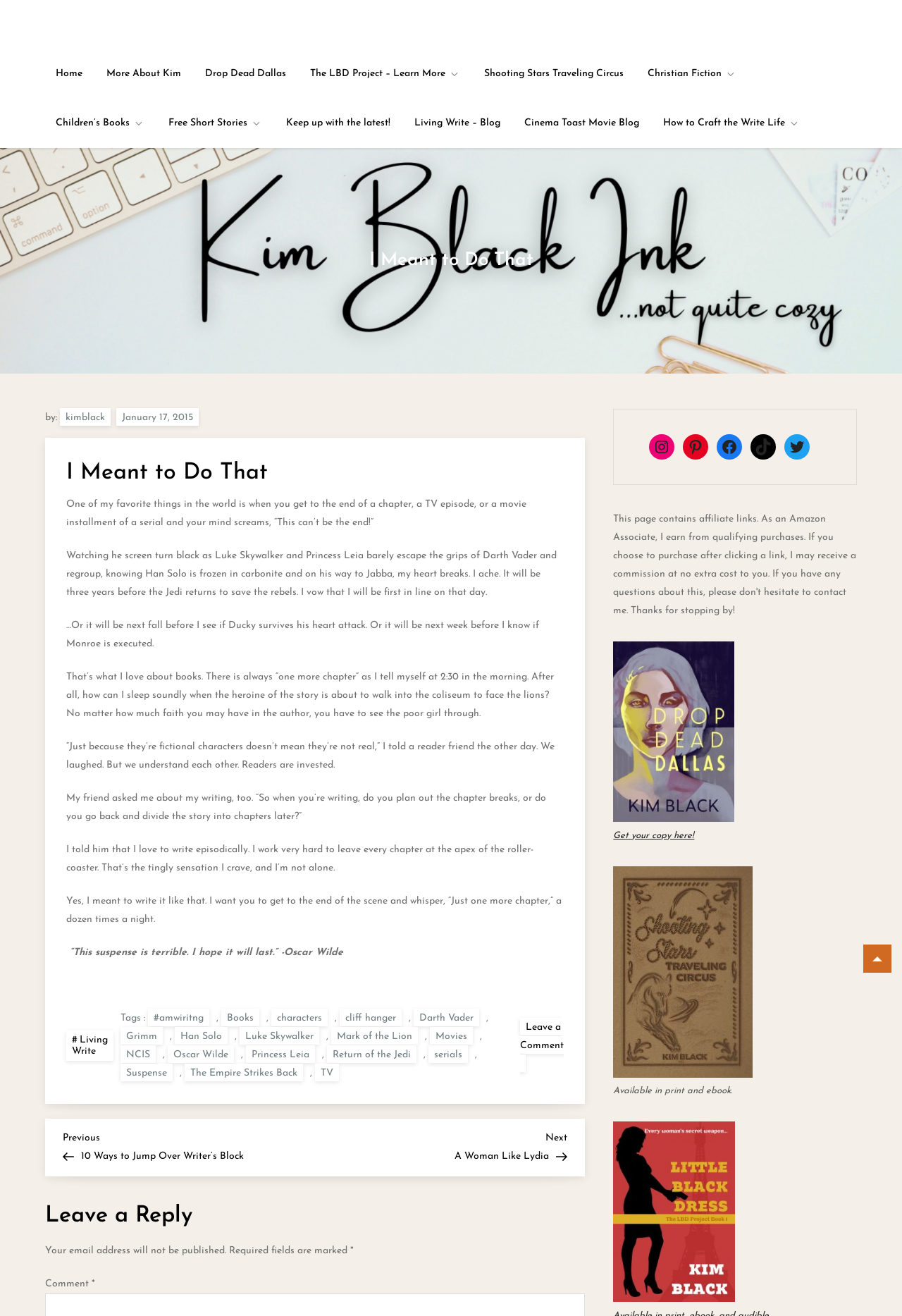Bounding box coordinates are specified in the format (top-left x, top-left y, bottom-right x, bottom-right y). All values are floating point numbers bounded between 0 and 1. Please provide the bounding box coordinate of the region this sentence describes: Mark of the Lion

[0.367, 0.78, 0.463, 0.794]